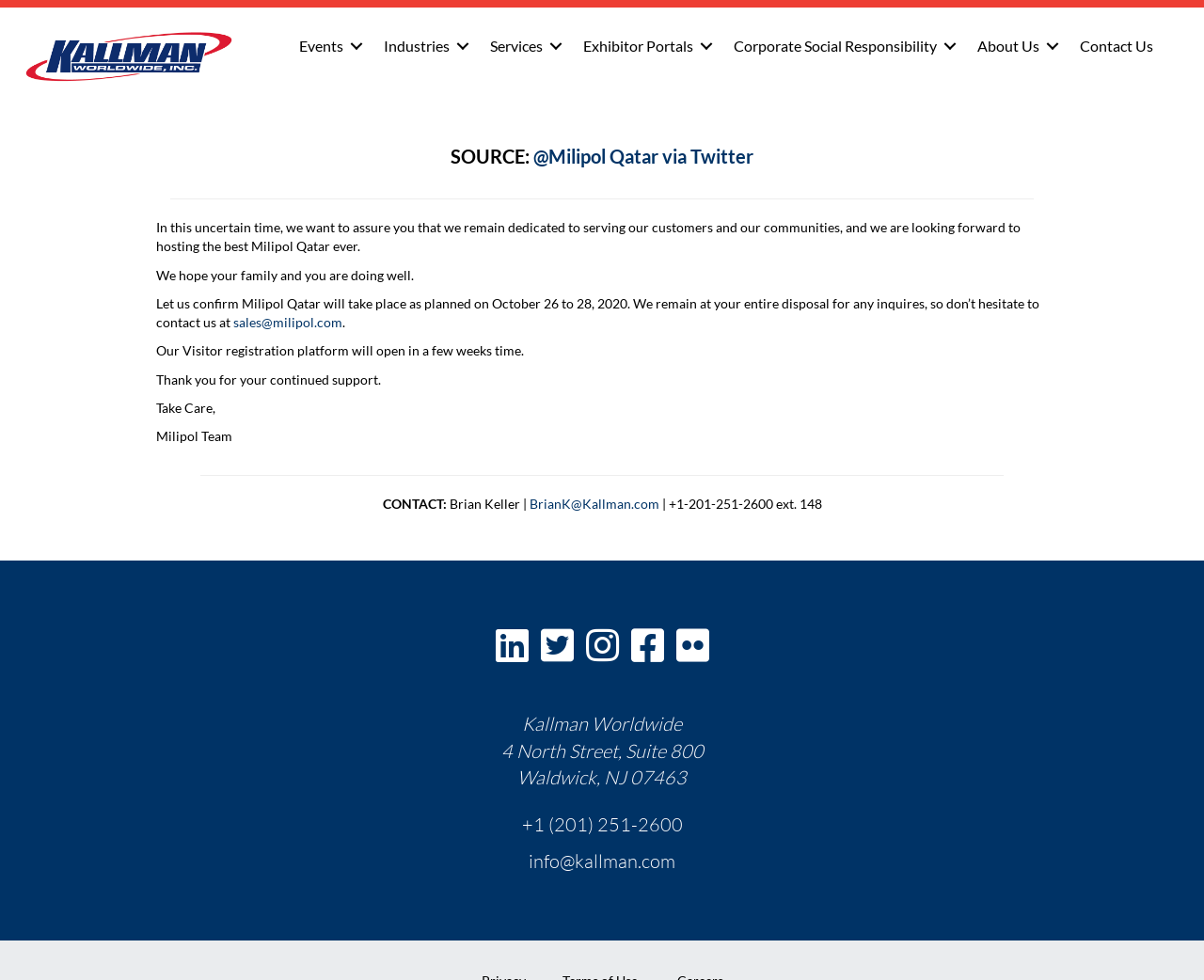Find the bounding box coordinates of the clickable area that will achieve the following instruction: "Click the 'BrianK@Kallman.com' link".

[0.439, 0.505, 0.547, 0.522]